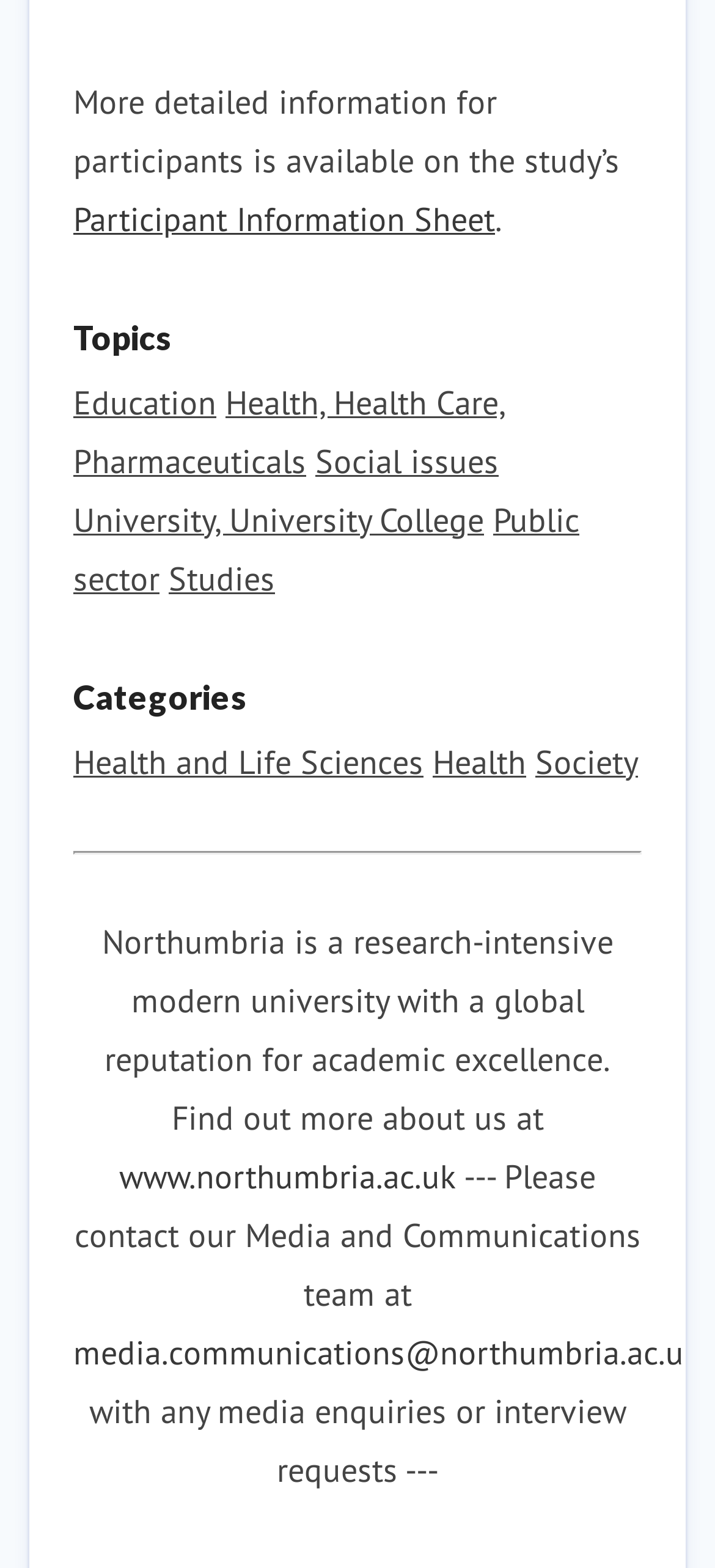What is the name of the university mentioned? Based on the image, give a response in one word or a short phrase.

Northumbria